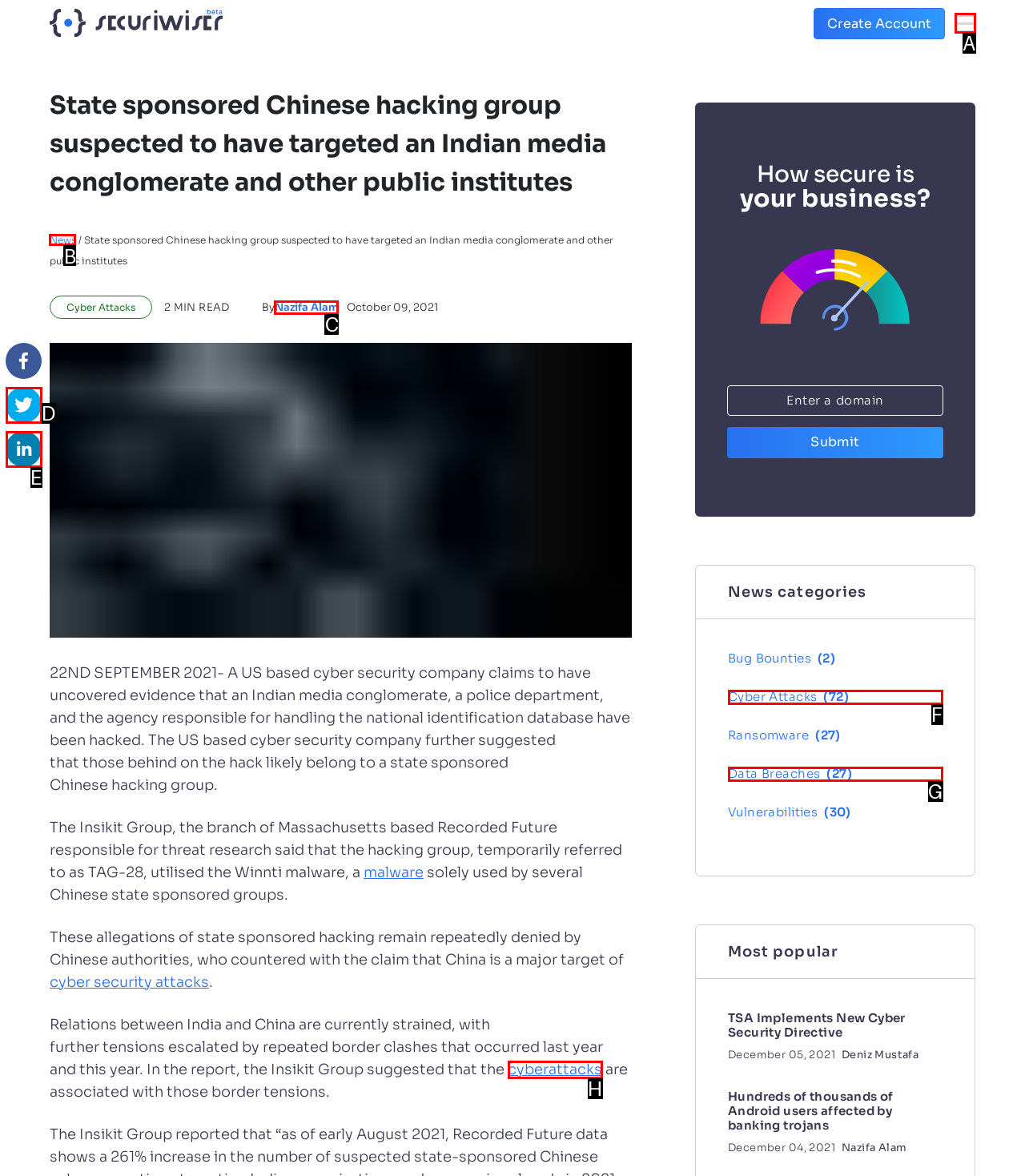Select the HTML element to finish the task: Click the 'News' link Reply with the letter of the correct option.

B